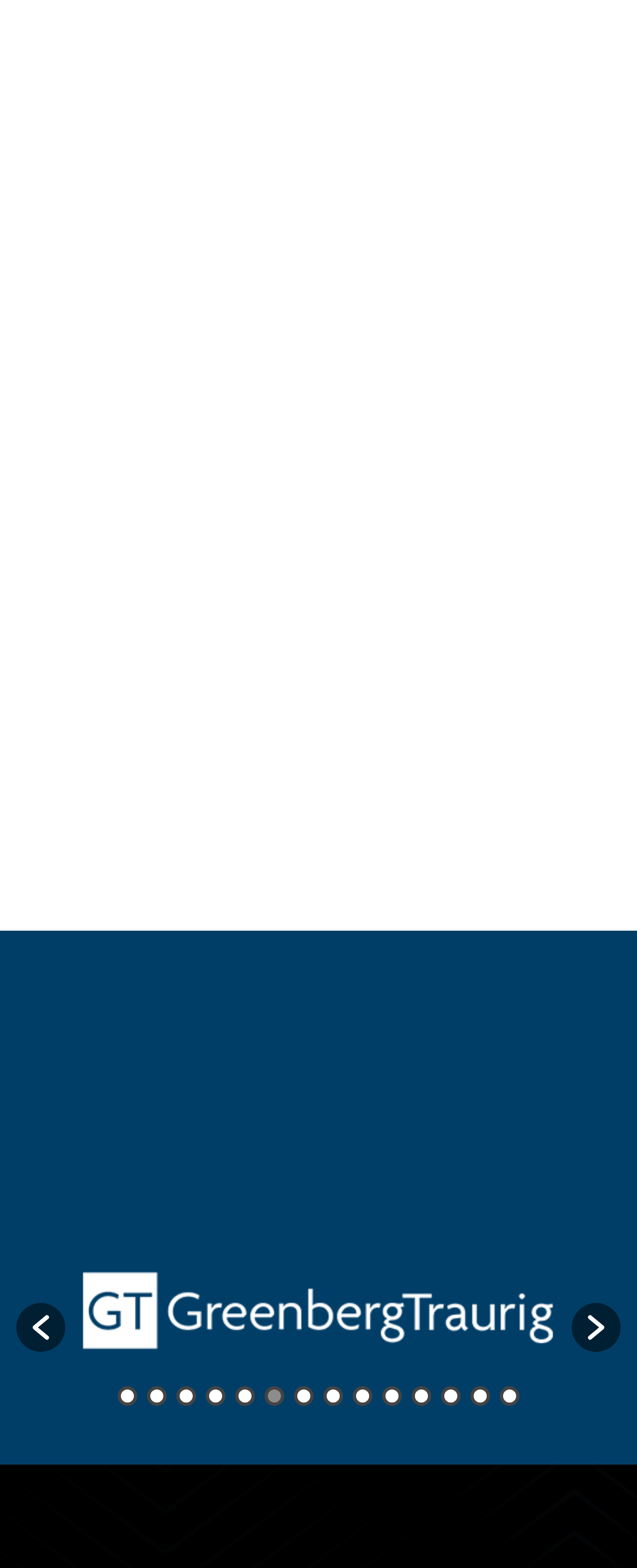Please give a one-word or short phrase response to the following question: 
What is the position of the image in the first button?

left